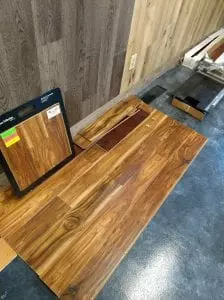Provide an extensive narrative of what is shown in the image.

The image showcases a selection of laminate flooring, specifically highlighting the texture and design of the material. In the foreground, there are multiple planks laid out, exhibiting a warm wood-like finish characterized by rich browns and subtle grain details. A sample board is positioned nearby, indicating different styles or variations of the laminate. The background features a wooden wall, contributing to a natural and inviting atmosphere, while an adjacent area appears to contain additional planks, suggesting an ongoing installation or display setup. This visual representation illustrates the appeal and versatility of laminate flooring, suitable for various home environments.